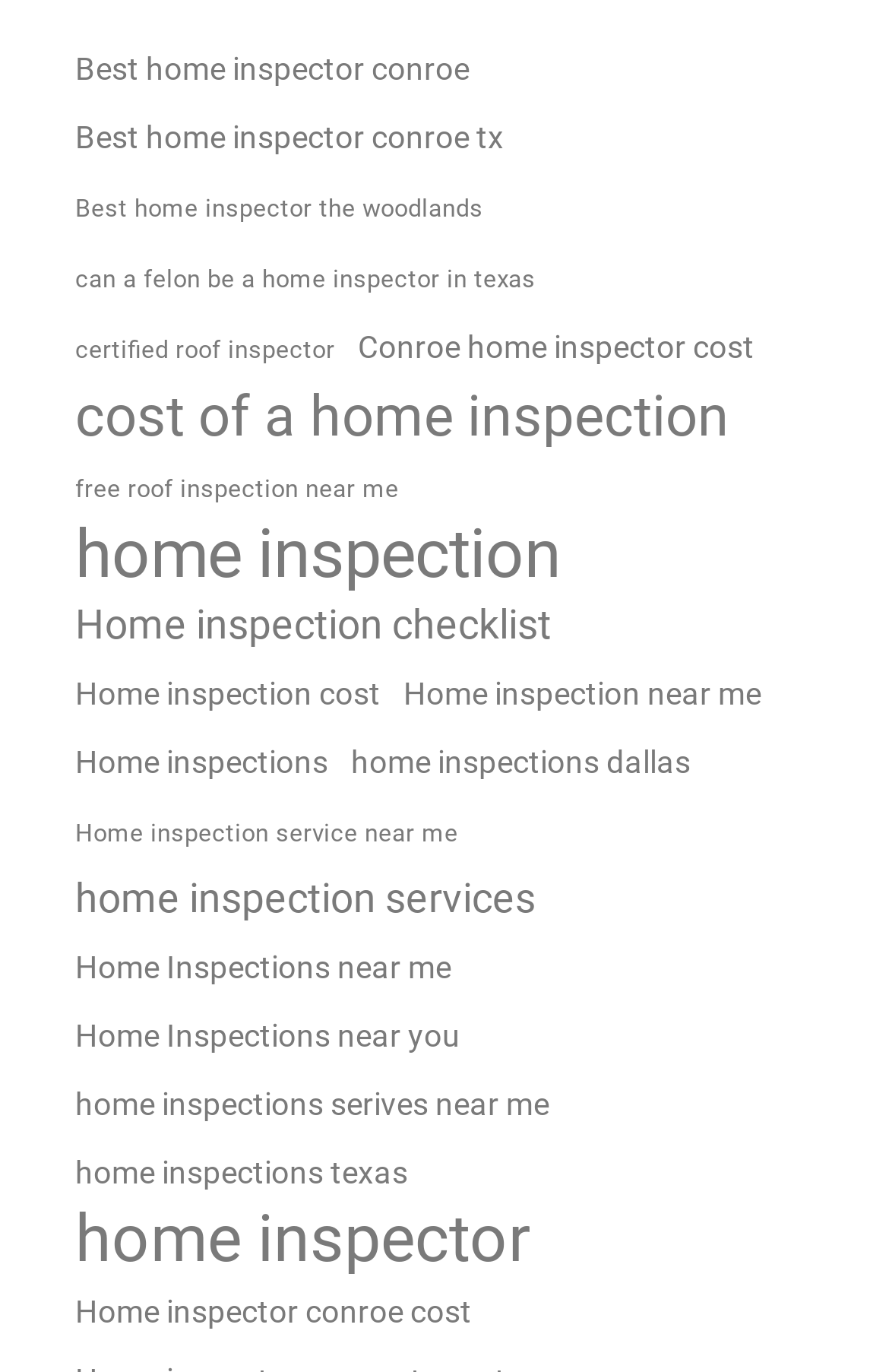From the given element description: "home inspector", find the bounding box for the UI element. Provide the coordinates as four float numbers between 0 and 1, in the order [left, top, right, bottom].

[0.077, 0.881, 0.605, 0.925]